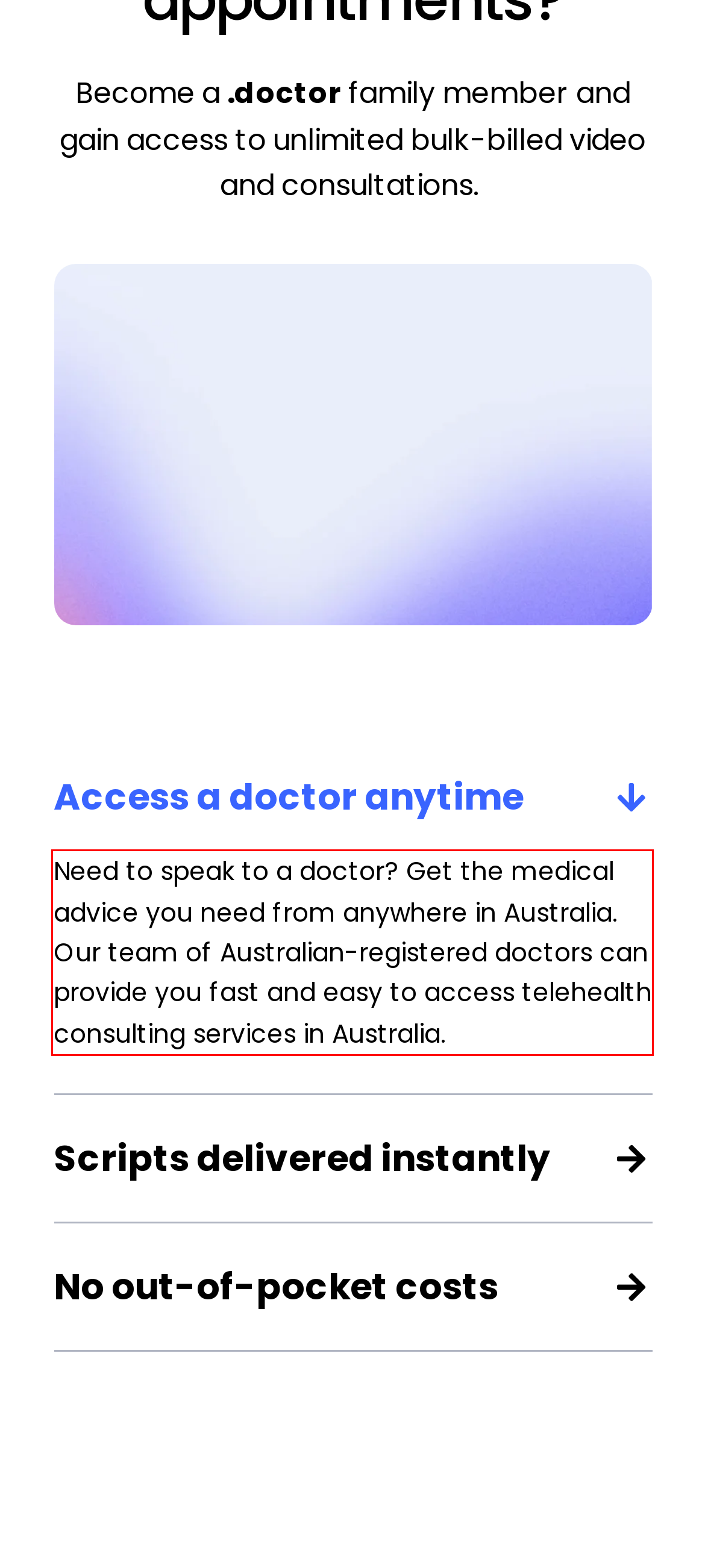Please take the screenshot of the webpage, find the red bounding box, and generate the text content that is within this red bounding box.

Need to speak to a doctor? Get the medical advice you need from anywhere in Australia. Our team of Australian-registered doctors can provide you fast and easy to access telehealth consulting services in Australia.